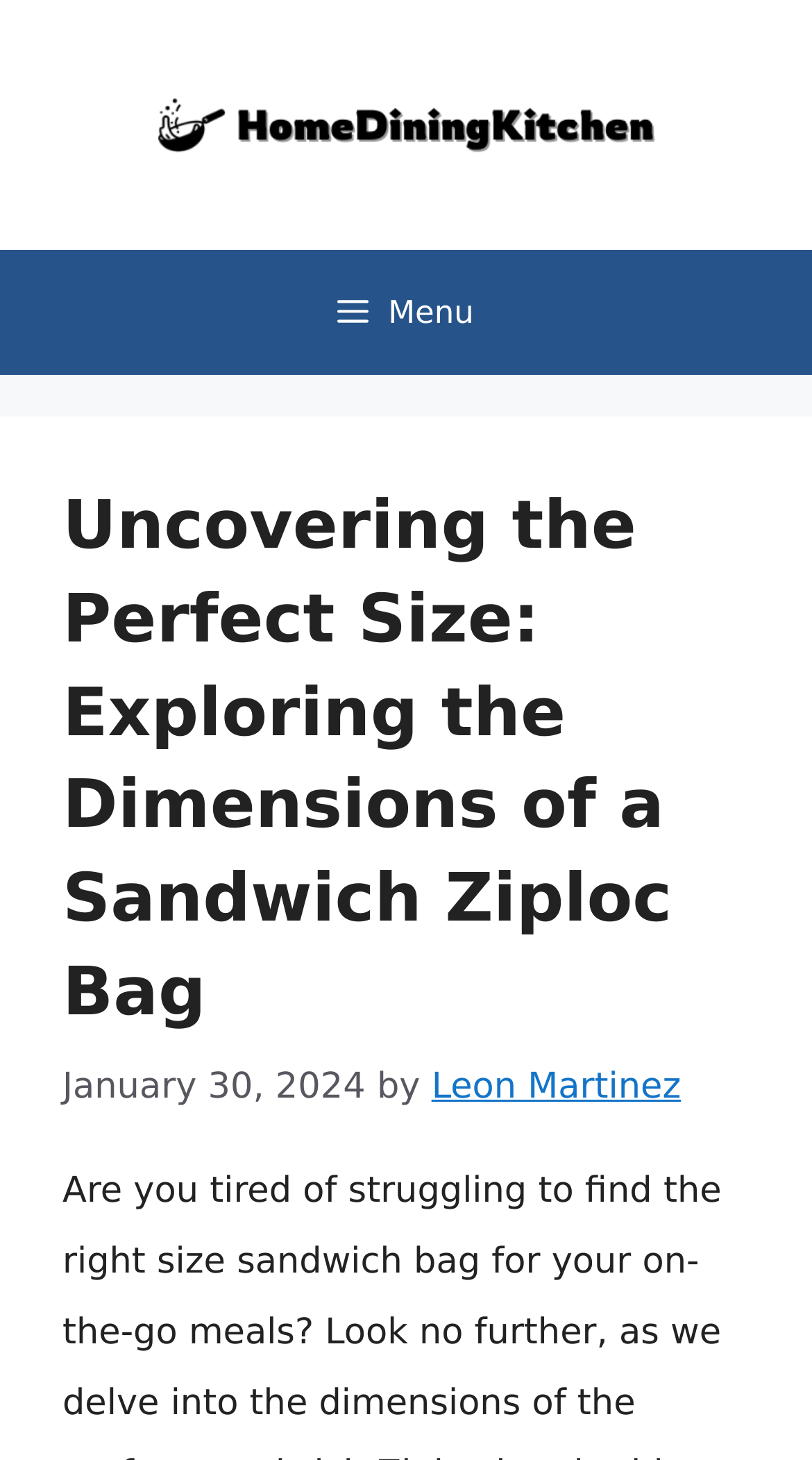Create a detailed summary of all the visual and textual information on the webpage.

The webpage is about exploring the perfect size of a sandwich Ziploc bag for on-the-go meals. At the top of the page, there is a banner with a link to the "HomeDiningKitchen" website, accompanied by an image with the same name. Below the banner, a navigation menu is located, which can be expanded by clicking the "Menu" button.

The main content of the page is headed by a title, "Uncovering the Perfect Size: Exploring the Dimensions of a Sandwich Ziploc Bag", which is positioned in the upper half of the page. The title is followed by the date "January 30, 2024" and the author's name, "Leon Martinez", which are placed side by side. There are no other images on the page besides the one in the banner.